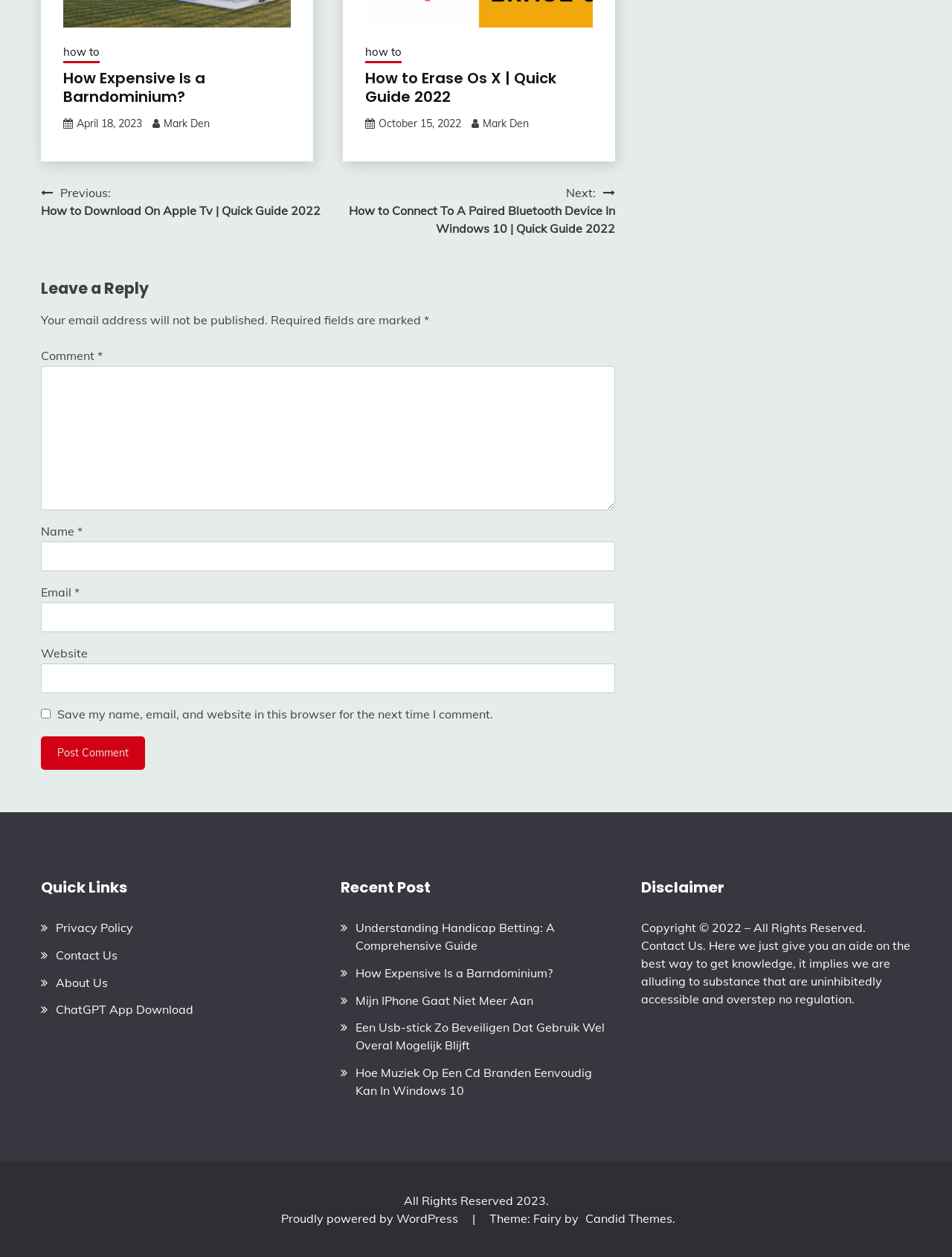Find the bounding box coordinates of the element I should click to carry out the following instruction: "Click on 'How Expensive Is a Barndominium?'".

[0.066, 0.055, 0.305, 0.085]